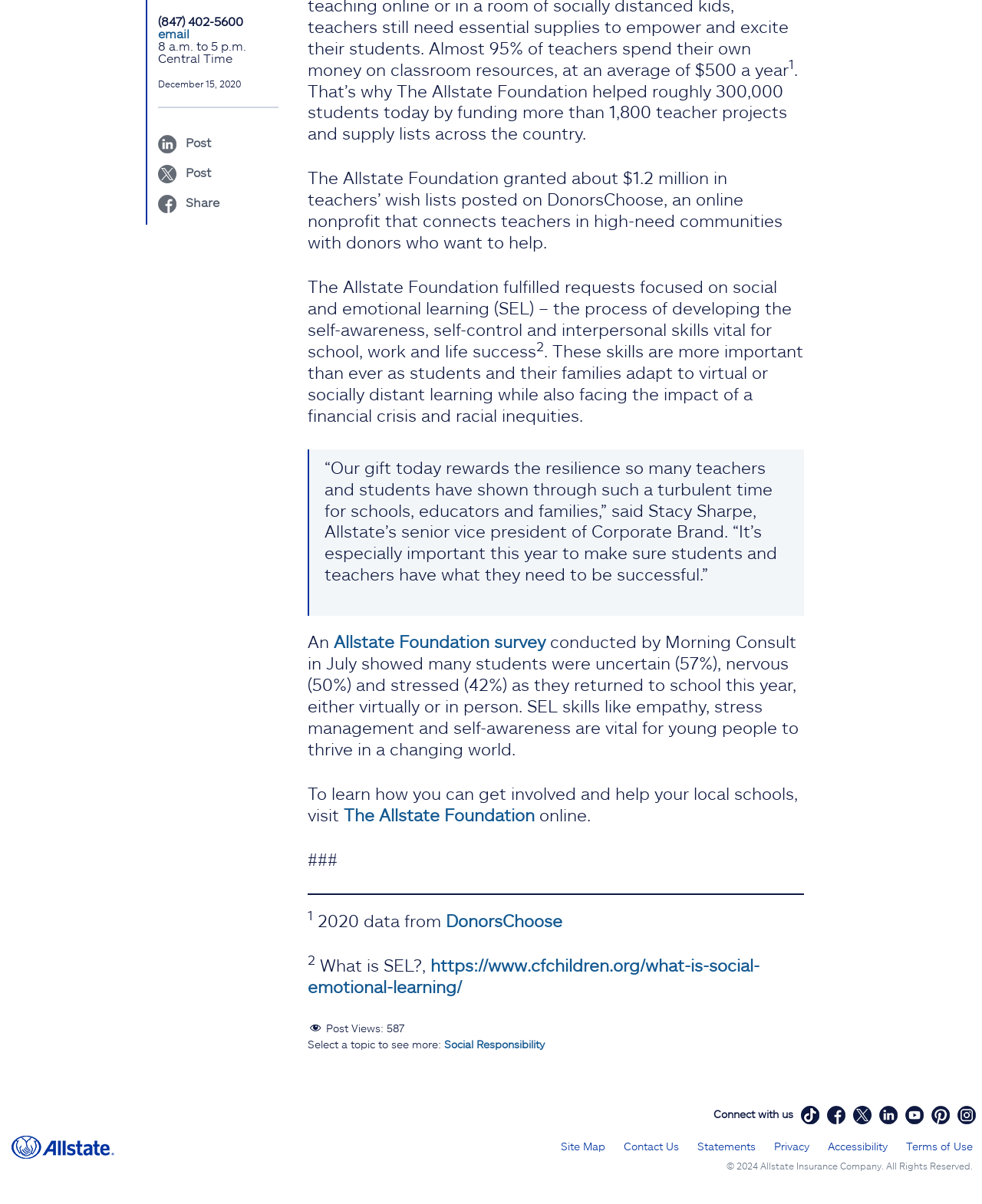Provide a single word or phrase to answer the given question: 
How many post views are there?

587